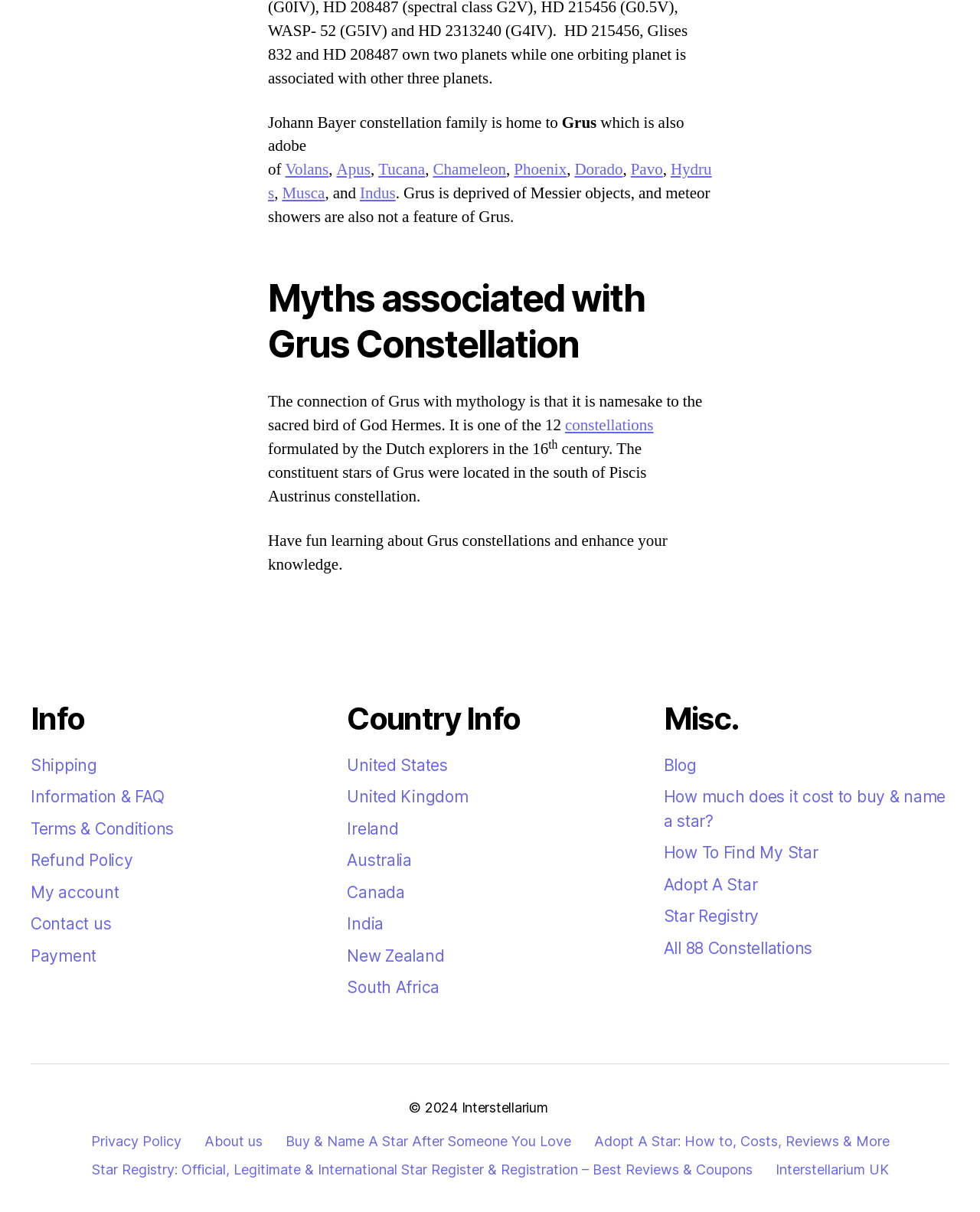What is the name of the sacred bird of God Hermes? From the image, respond with a single word or brief phrase.

Grus